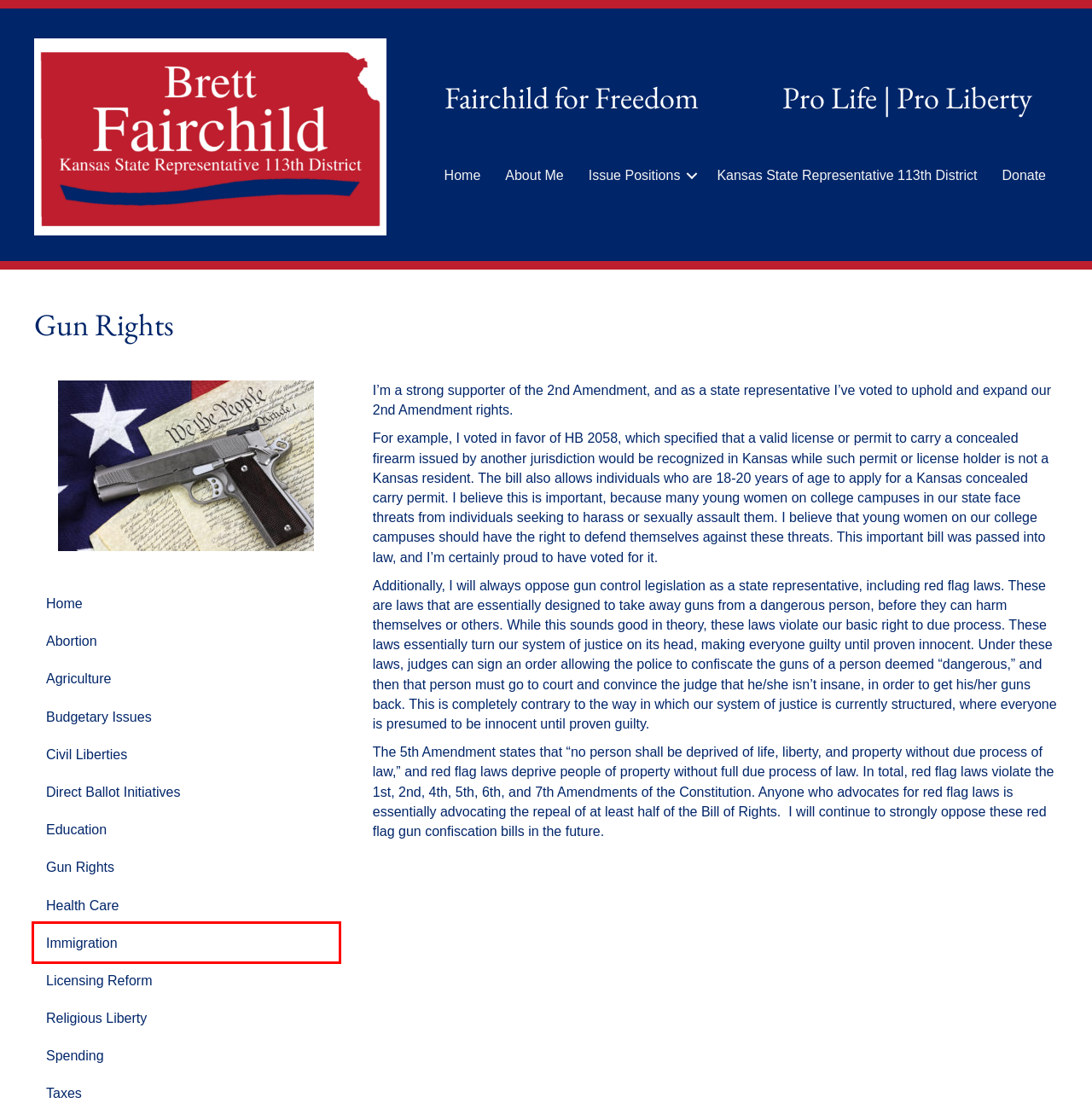Please examine the screenshot provided, which contains a red bounding box around a UI element. Select the webpage description that most accurately describes the new page displayed after clicking the highlighted element. Here are the candidates:
A. Immigration – Fairchild For Freedom
B. About Me – Fairchild For Freedom
C. Agriculture – Fairchild For Freedom
D. Licensing Reform – Fairchild For Freedom
E. Budgetary Issues – Fairchild For Freedom
F. Fairchild For Freedom – Pro Life | Pro Liberty
G. Religious Liberty – Fairchild For Freedom
H. Abortion – Fairchild For Freedom

A